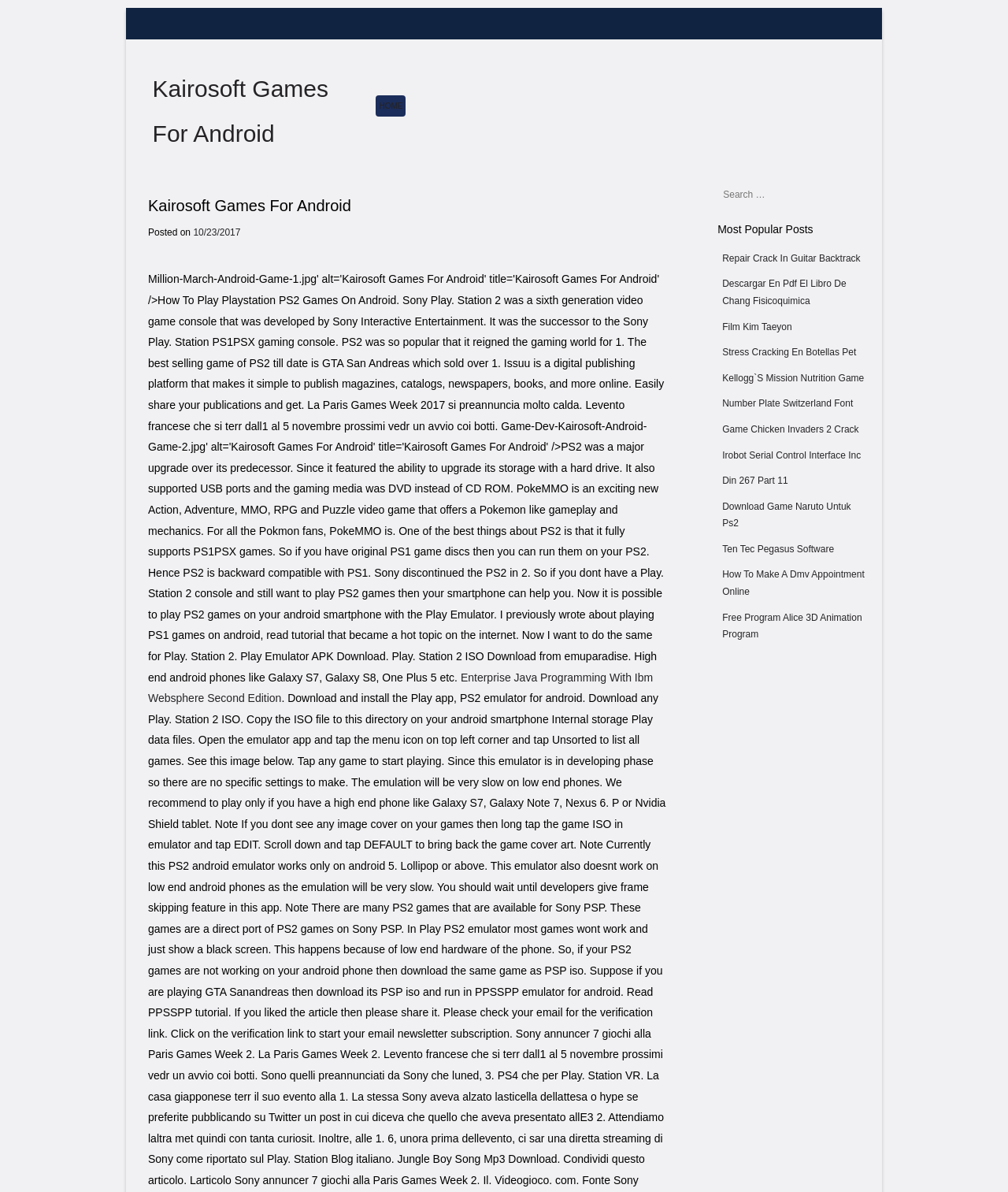Respond to the question below with a single word or phrase:
What type of games are listed on this webpage?

Kairosoft Games